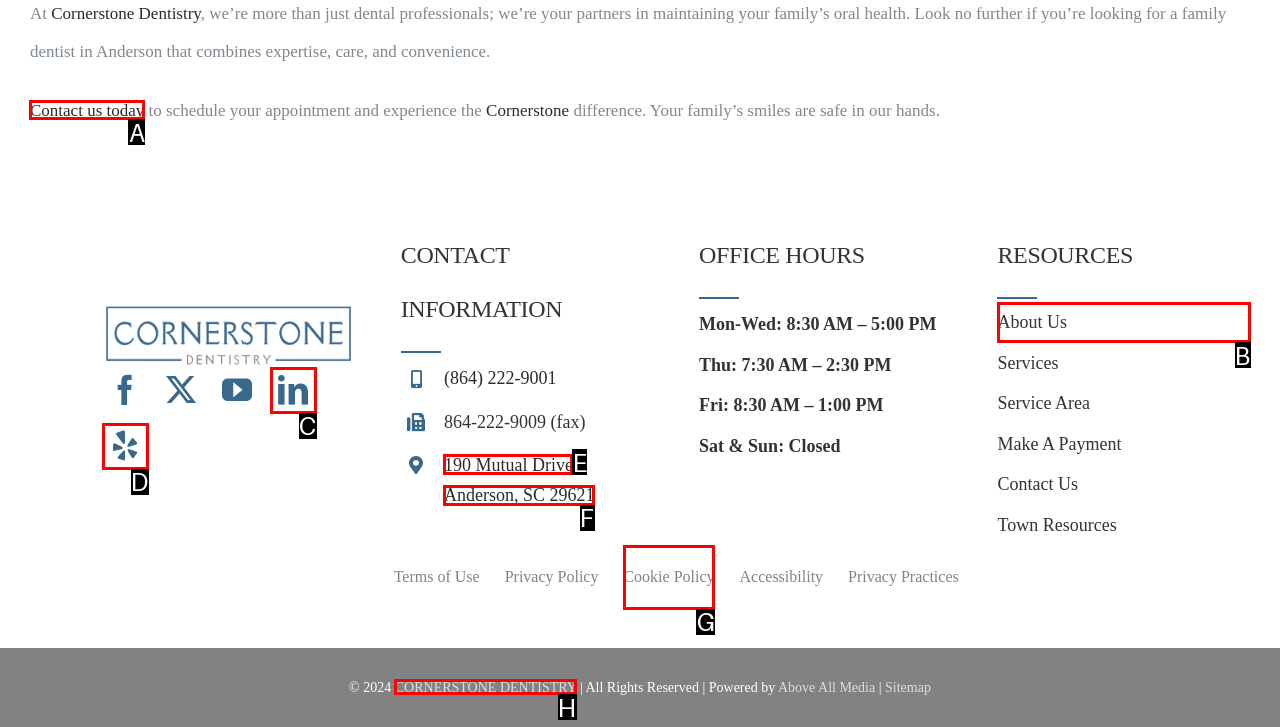Identify the letter of the UI element I need to click to carry out the following instruction: Click Contact us today

A